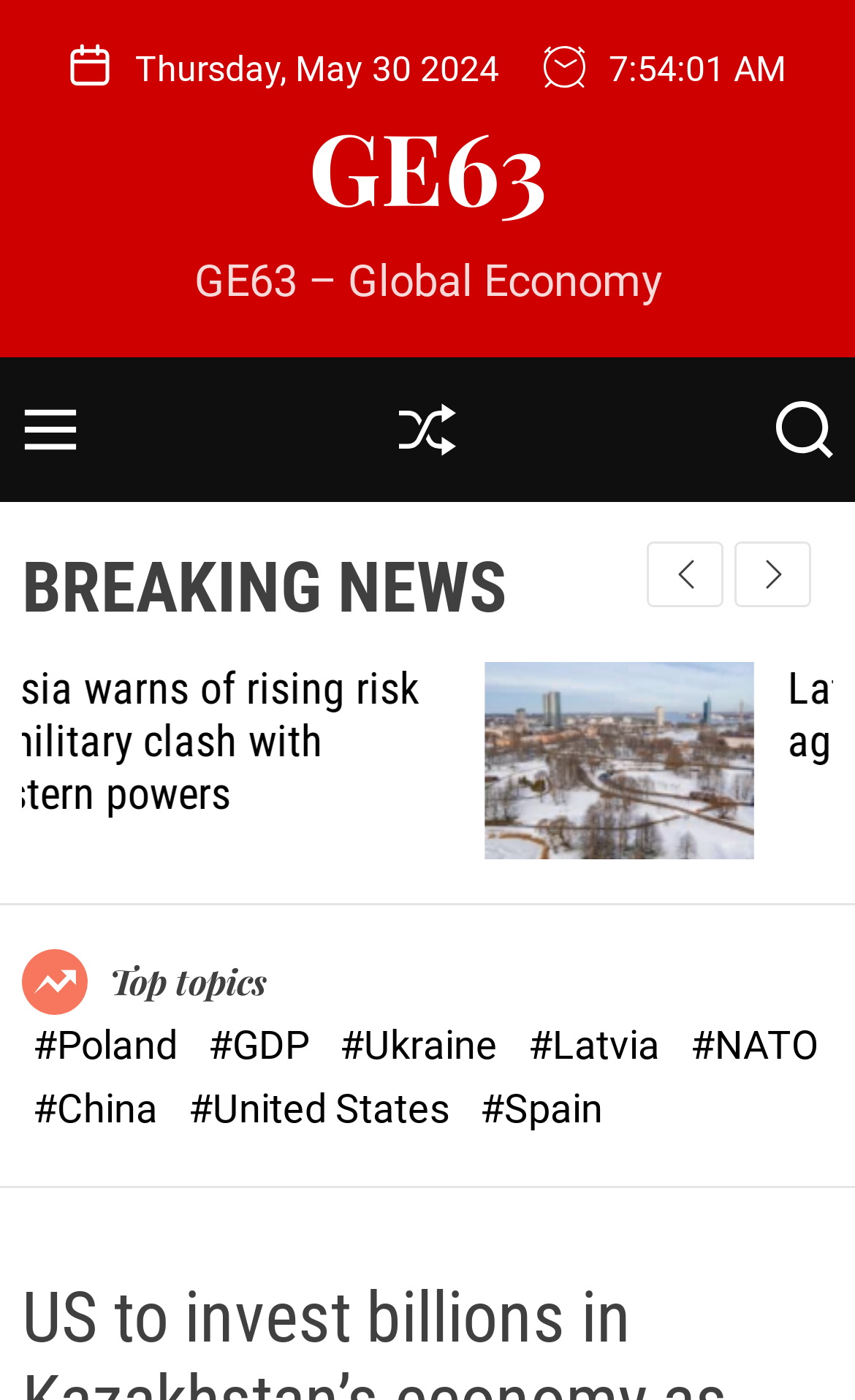Could you highlight the region that needs to be clicked to execute the instruction: "Go to the 'GE63' page"?

[0.227, 0.083, 0.773, 0.153]